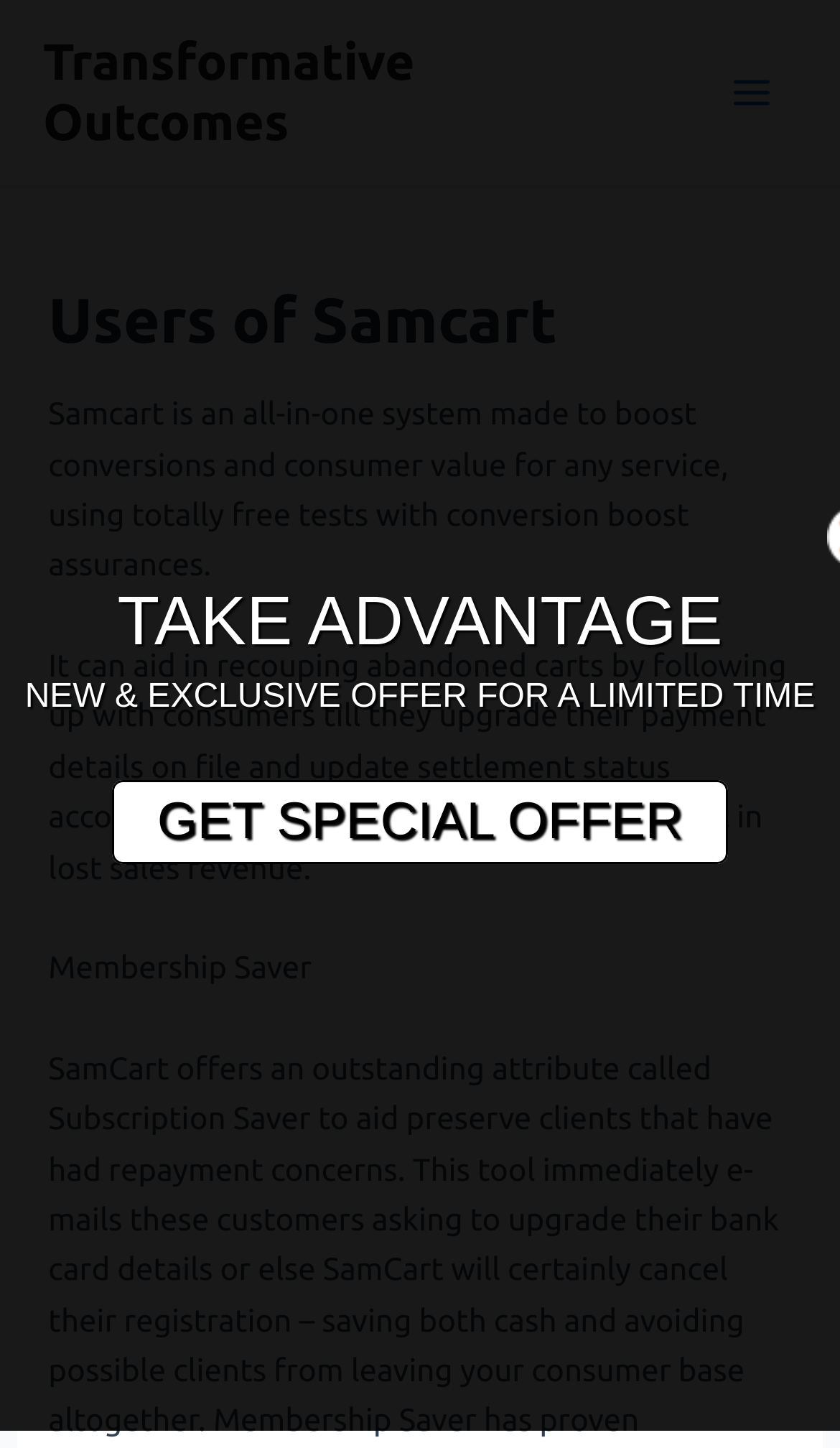Create an elaborate caption for the webpage.

The webpage is about Samcart users, with a focus on exploring the user base and community of Samcart. At the top left, there is a link titled "Transformative Outcomes". On the top right, a button labeled "Main Menu" is located, accompanied by a small image. 

Below the top section, a header section spans across the page, containing a heading that reads "Users of Samcart". This is followed by a paragraph of text that describes Samcart as an all-in-one system designed to boost conversions and consumer value. 

Another paragraph of text is located below, explaining how Samcart can help recover abandoned carts by following up with consumers. A smaller text section labeled "Membership Saver" is positioned below these paragraphs.

In the middle of the page, a prominent text section reads "TAKE ADVANTAGE" in a larger font size. Below this, a limited-time offer is announced in a section titled "NEW & EXCLUSIVE OFFER FOR A LIMITED TIME". 

A call-to-action link "GET SPECIAL OFFER" is placed below the offer announcement, encouraging users to take advantage of the limited-time deal.